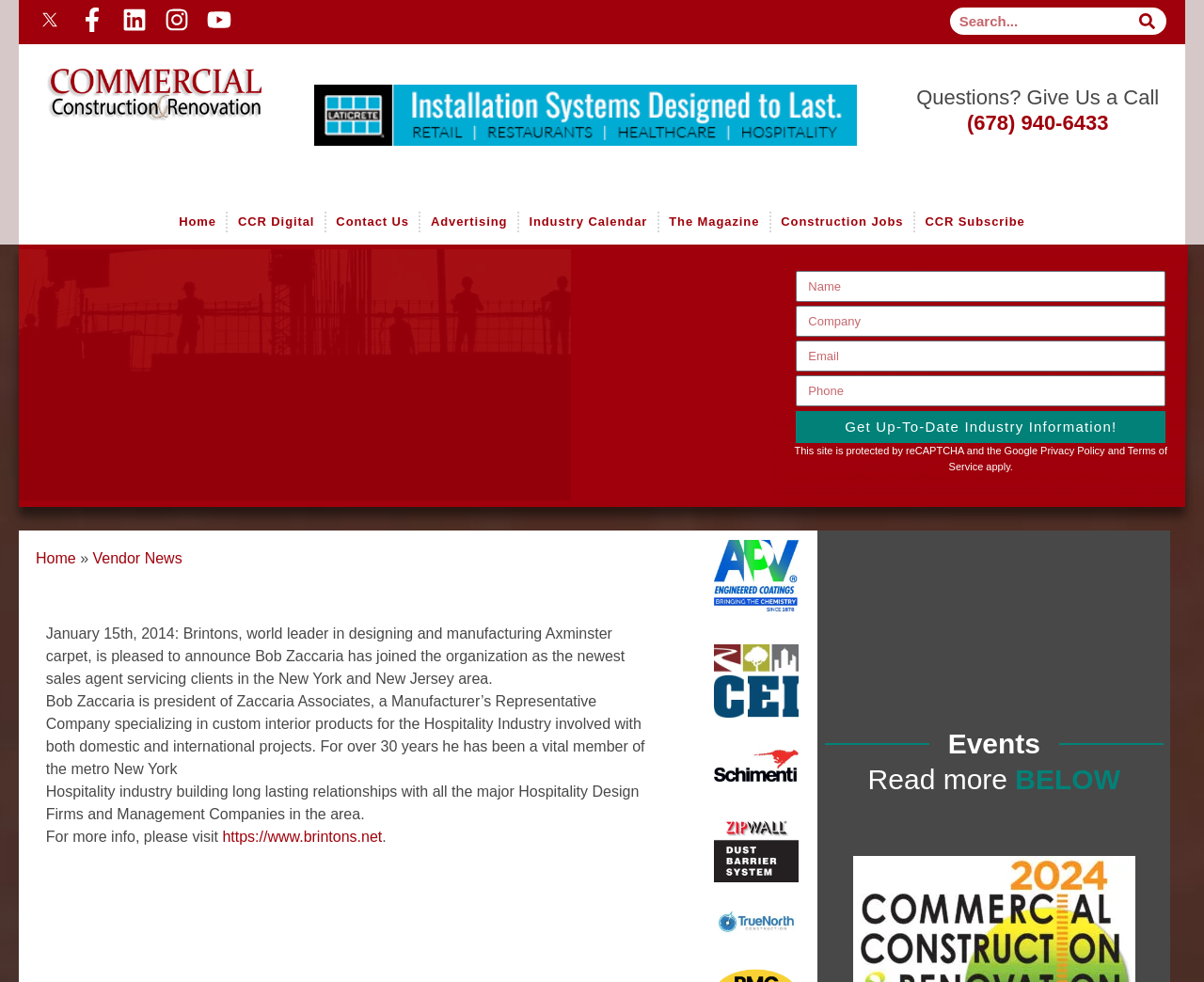From the element description: "Terms of Service", extract the bounding box coordinates of the UI element. The coordinates should be expressed as four float numbers between 0 and 1, in the order [left, top, right, bottom].

[0.788, 0.453, 0.97, 0.481]